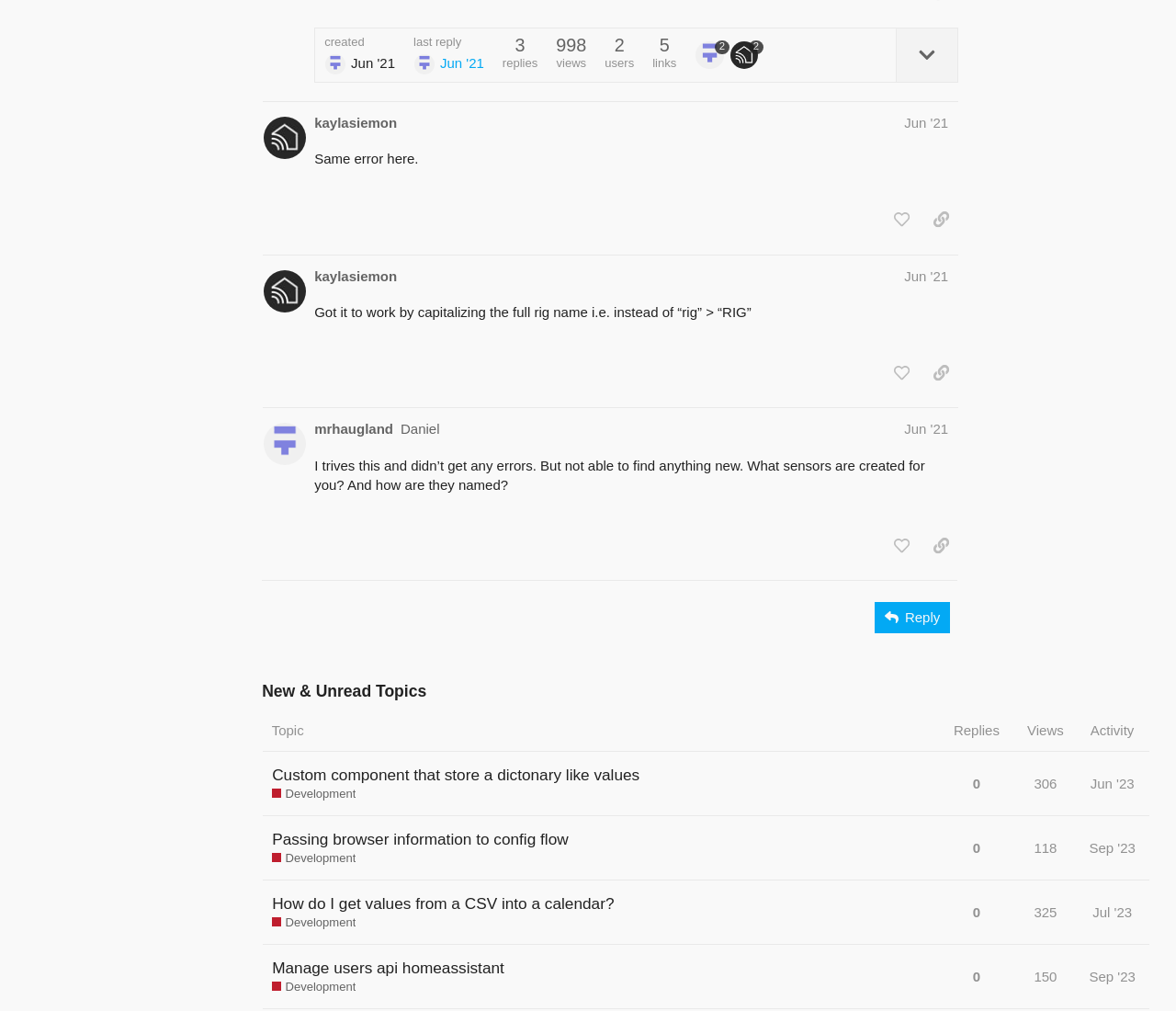What is the timestamp of the last reply?
Refer to the image and provide a one-word or short phrase answer.

Jun 28, 2021 7:35 am